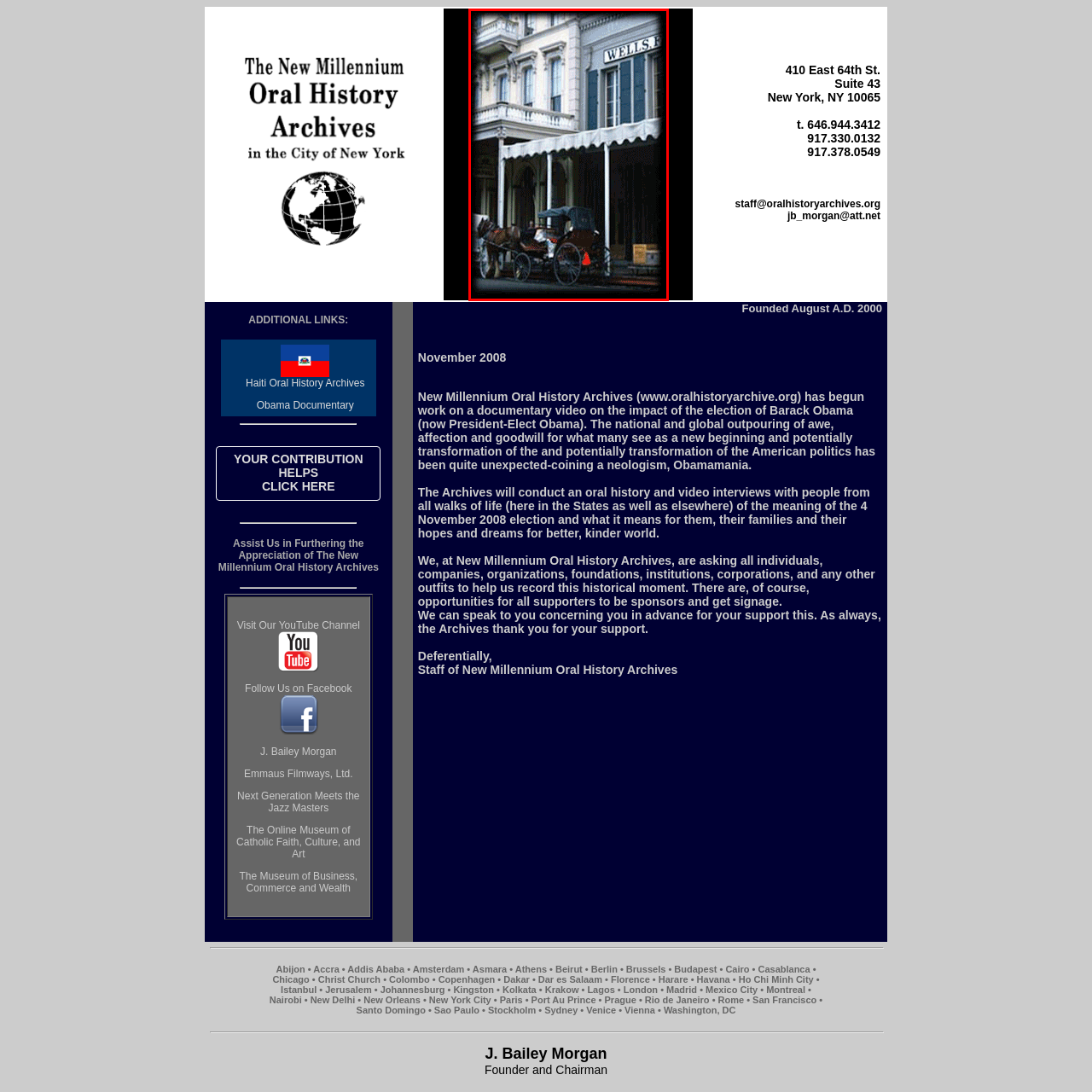Look at the image inside the red boundary and respond to the question with a single word or phrase: What style is the architecture of the building?

Classic